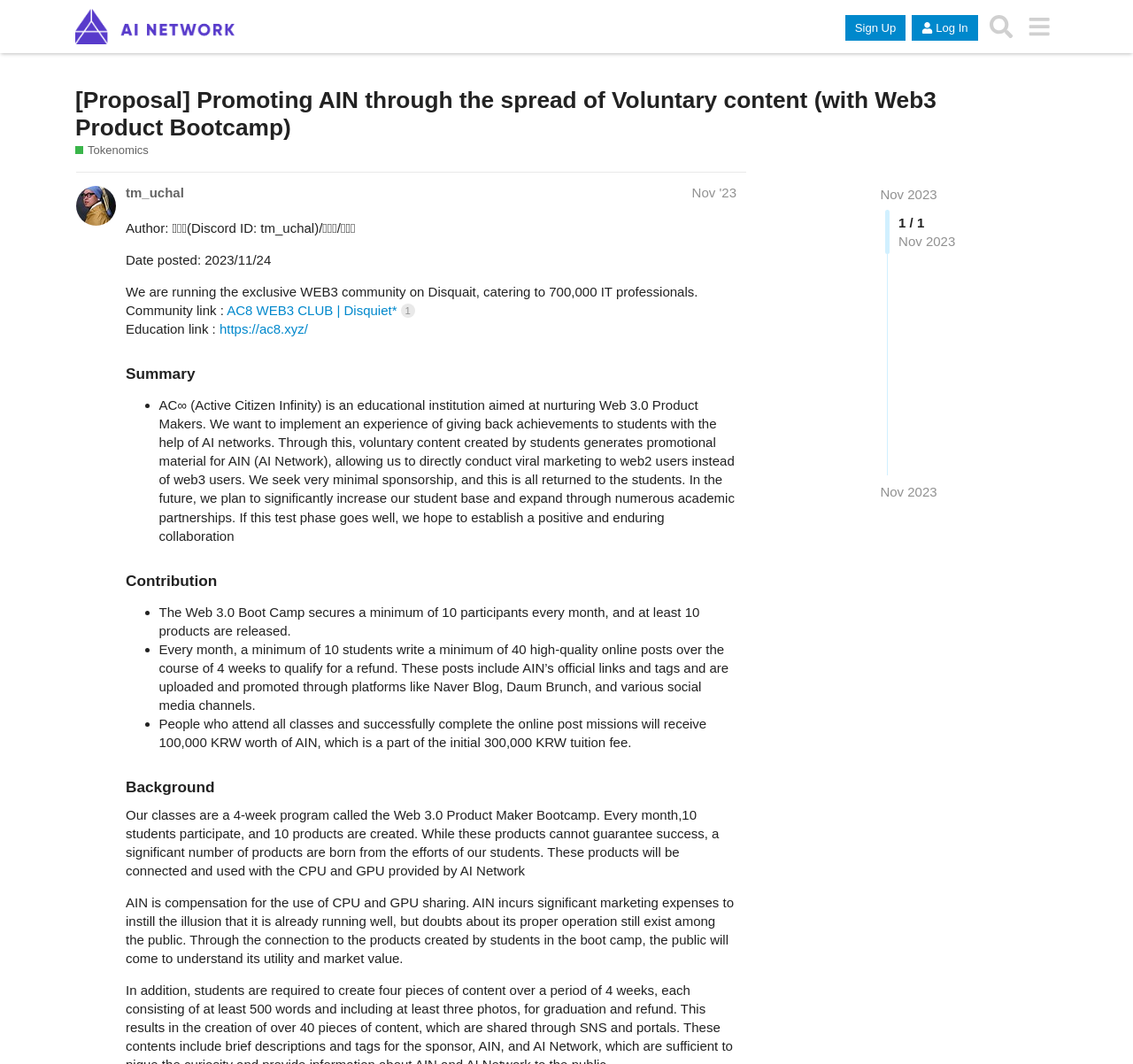Please extract the webpage's main title and generate its text content.

[Proposal] Promoting AIN through the spread of Voluntary content (with Web3 Product Bootcamp)